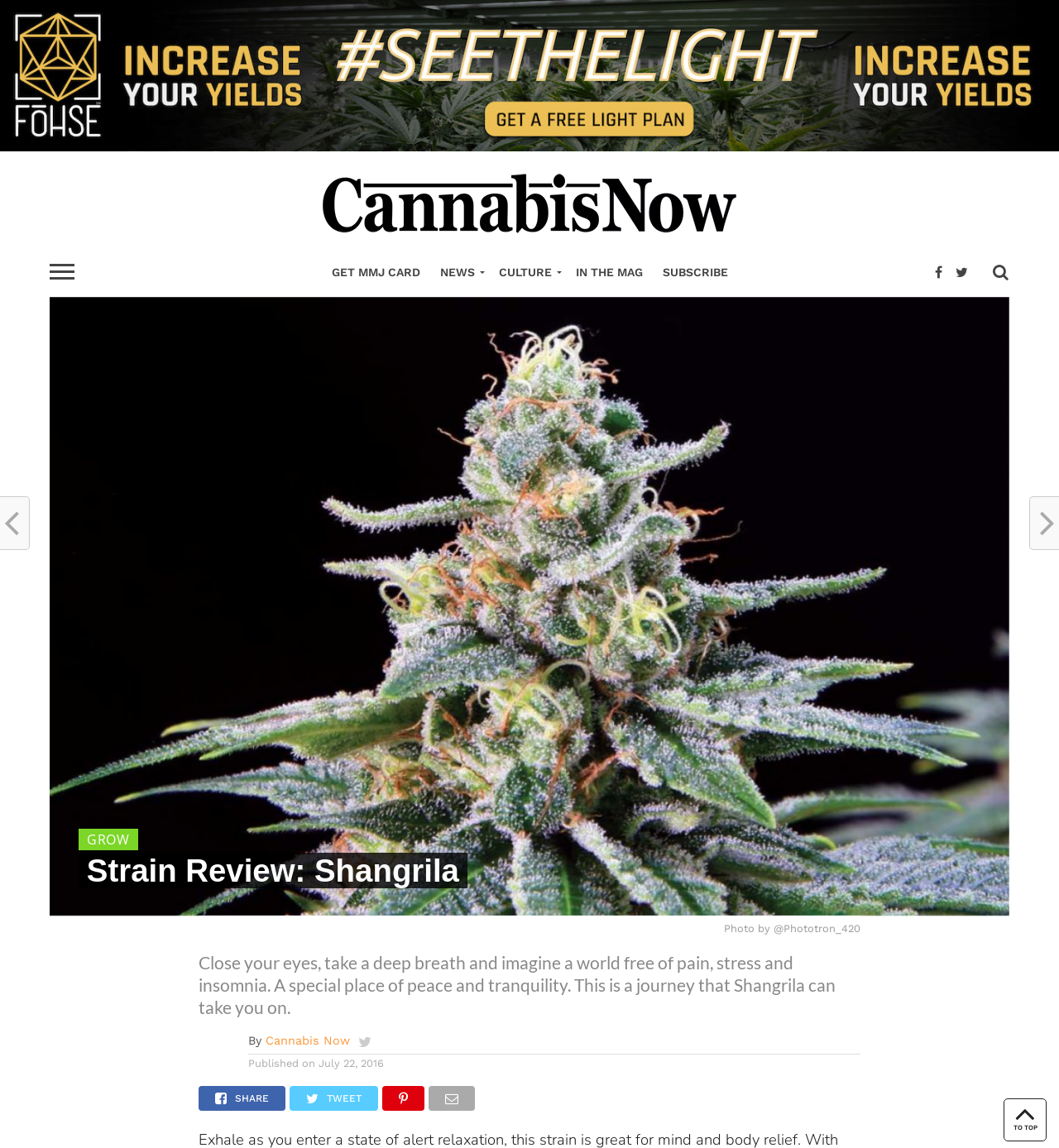What is the publication date of the article?
From the image, provide a succinct answer in one word or a short phrase.

July 22, 2016